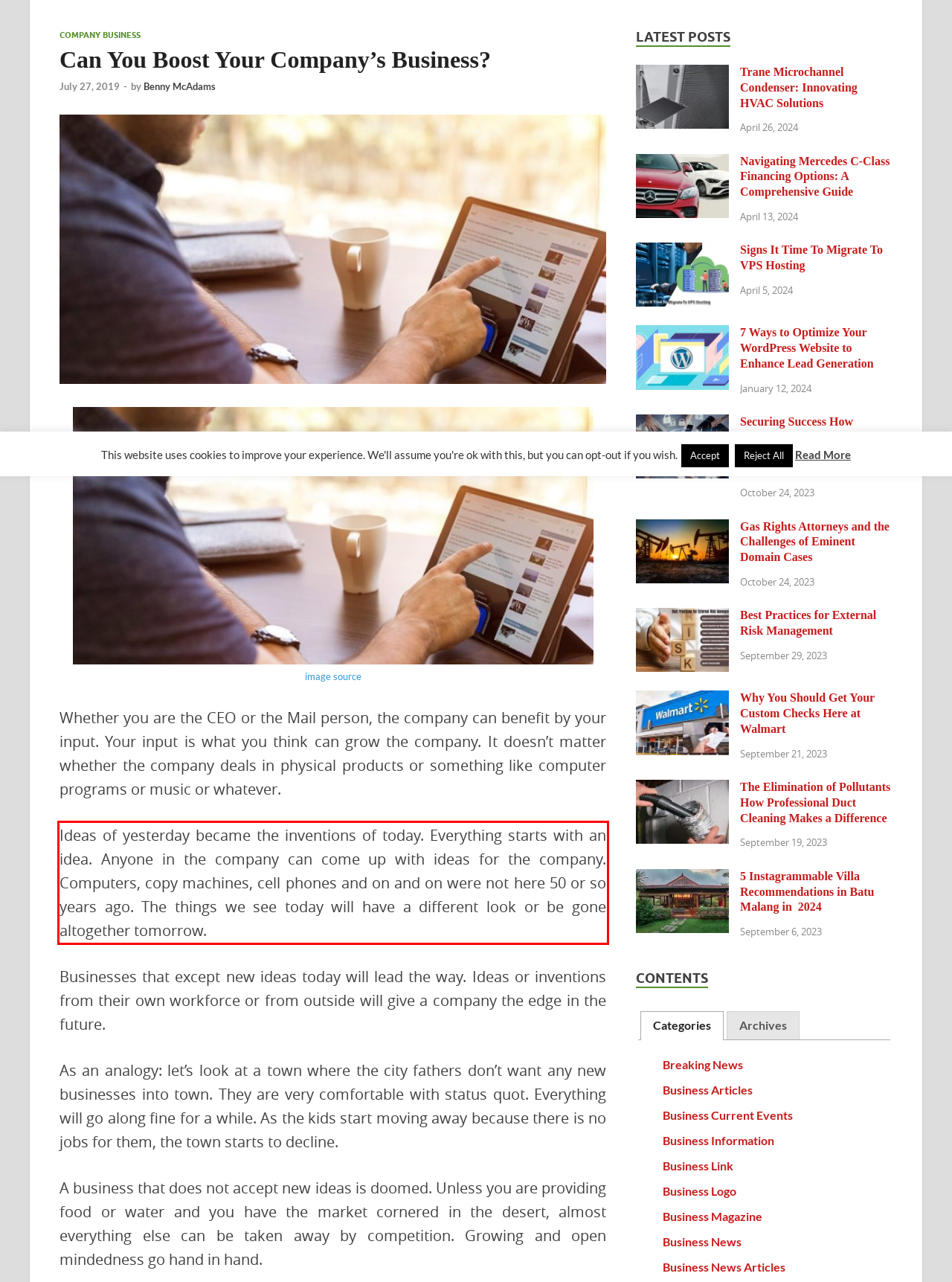Please use OCR to extract the text content from the red bounding box in the provided webpage screenshot.

Ideas of yesterday became the inventions of today. Everything starts with an idea. Anyone in the company can come up with ideas for the company. Computers, copy machines, cell phones and on and on were not here 50 or so years ago. The things we see today will have a different look or be gone altogether tomorrow.